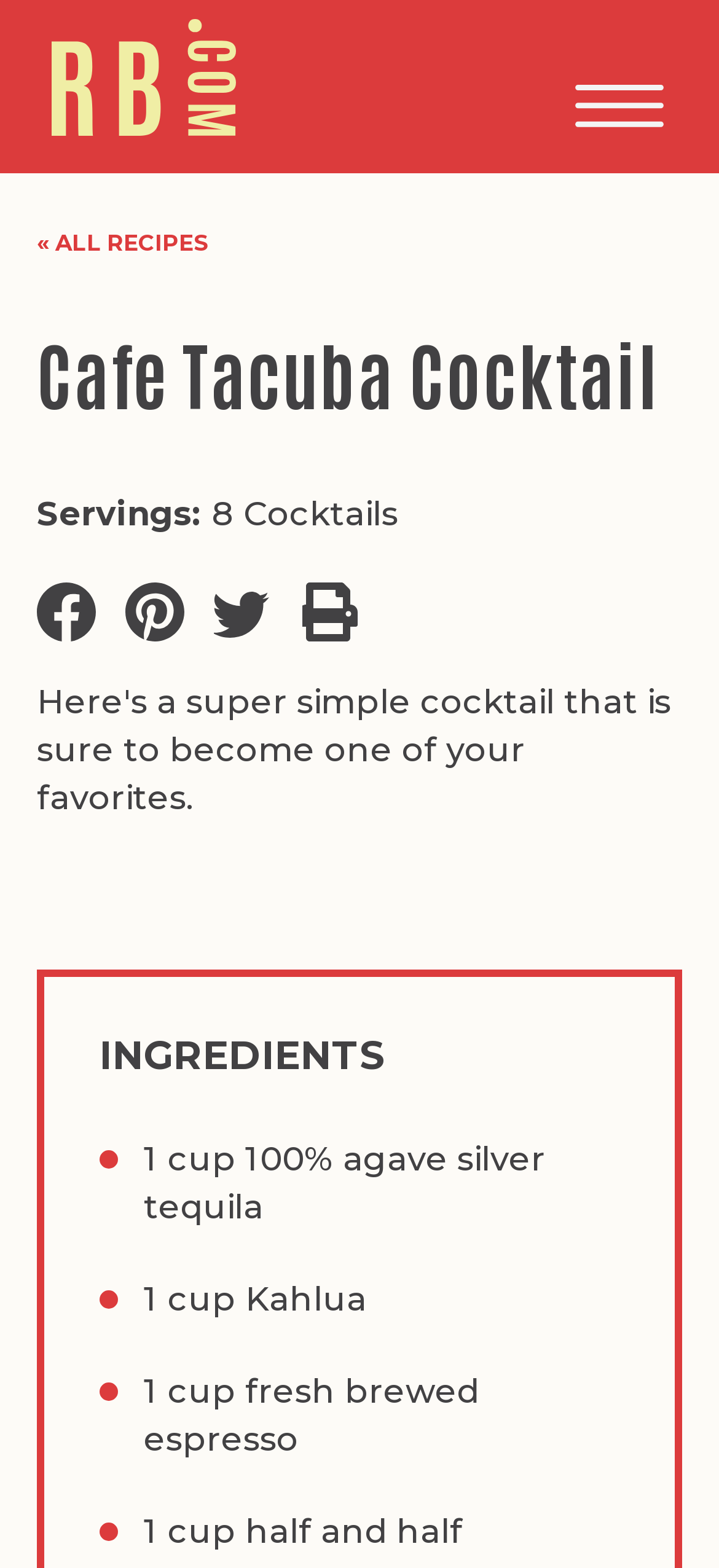Please determine the bounding box coordinates of the element's region to click in order to carry out the following instruction: "View Recipe Search". The coordinates should be four float numbers between 0 and 1, i.e., [left, top, right, bottom].

[0.077, 0.339, 0.923, 0.395]